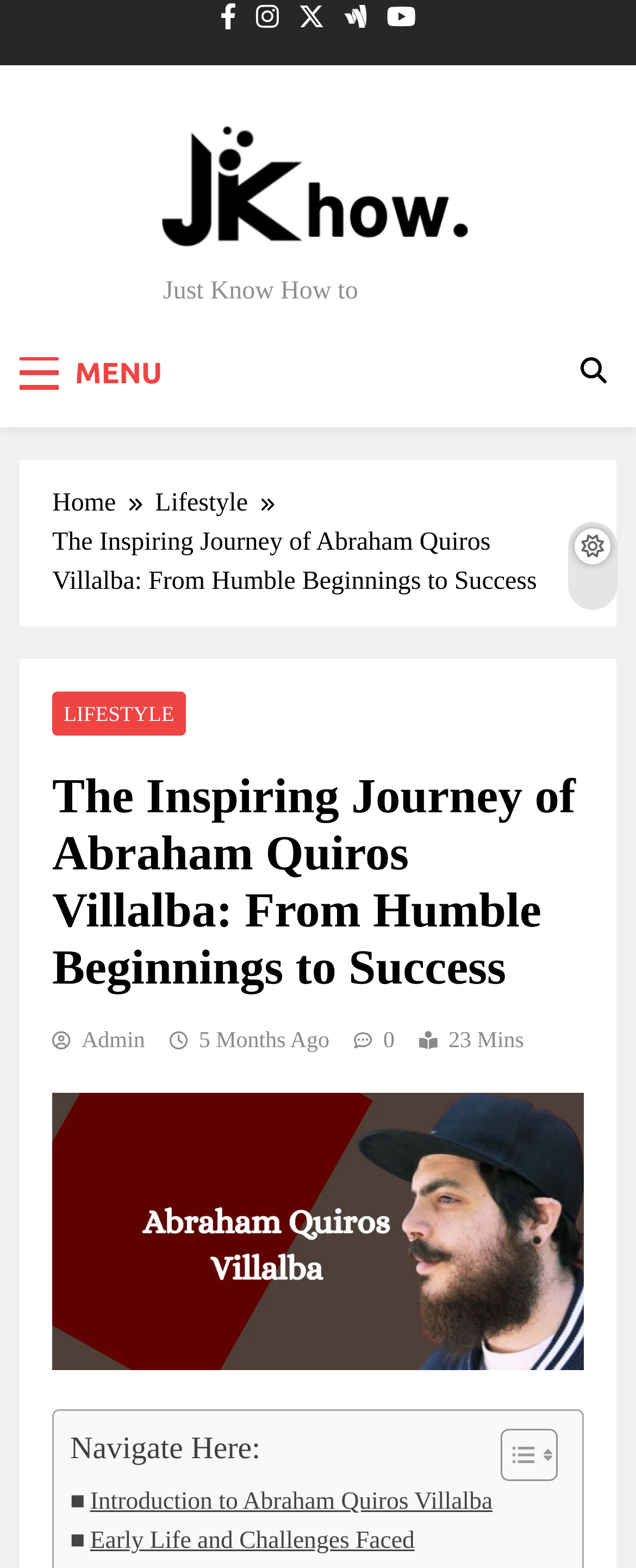What is the purpose of the 'Toggle Table of Content' button?
Look at the image and respond with a one-word or short-phrase answer.

To navigate the article